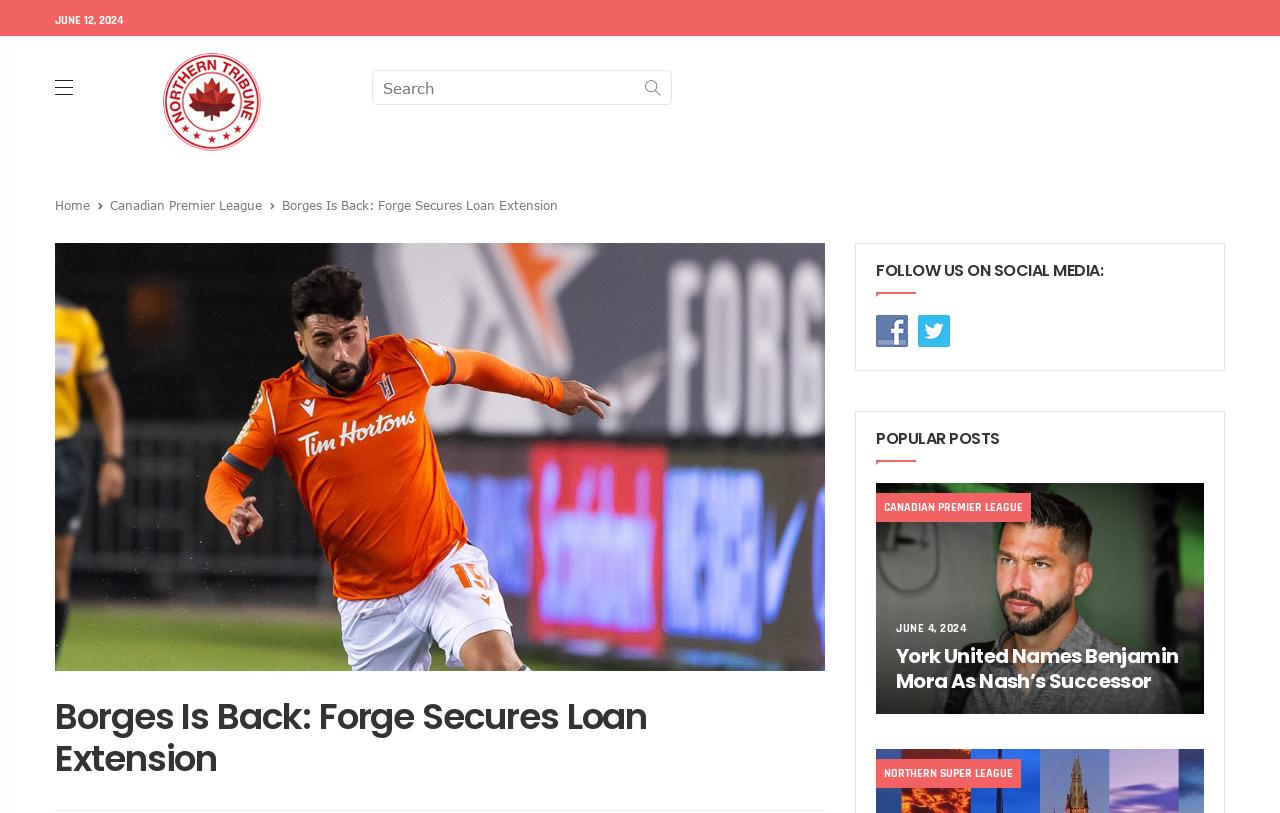Please reply to the following question using a single word or phrase: 
What is the name of the player in the image?

Tristan Borges